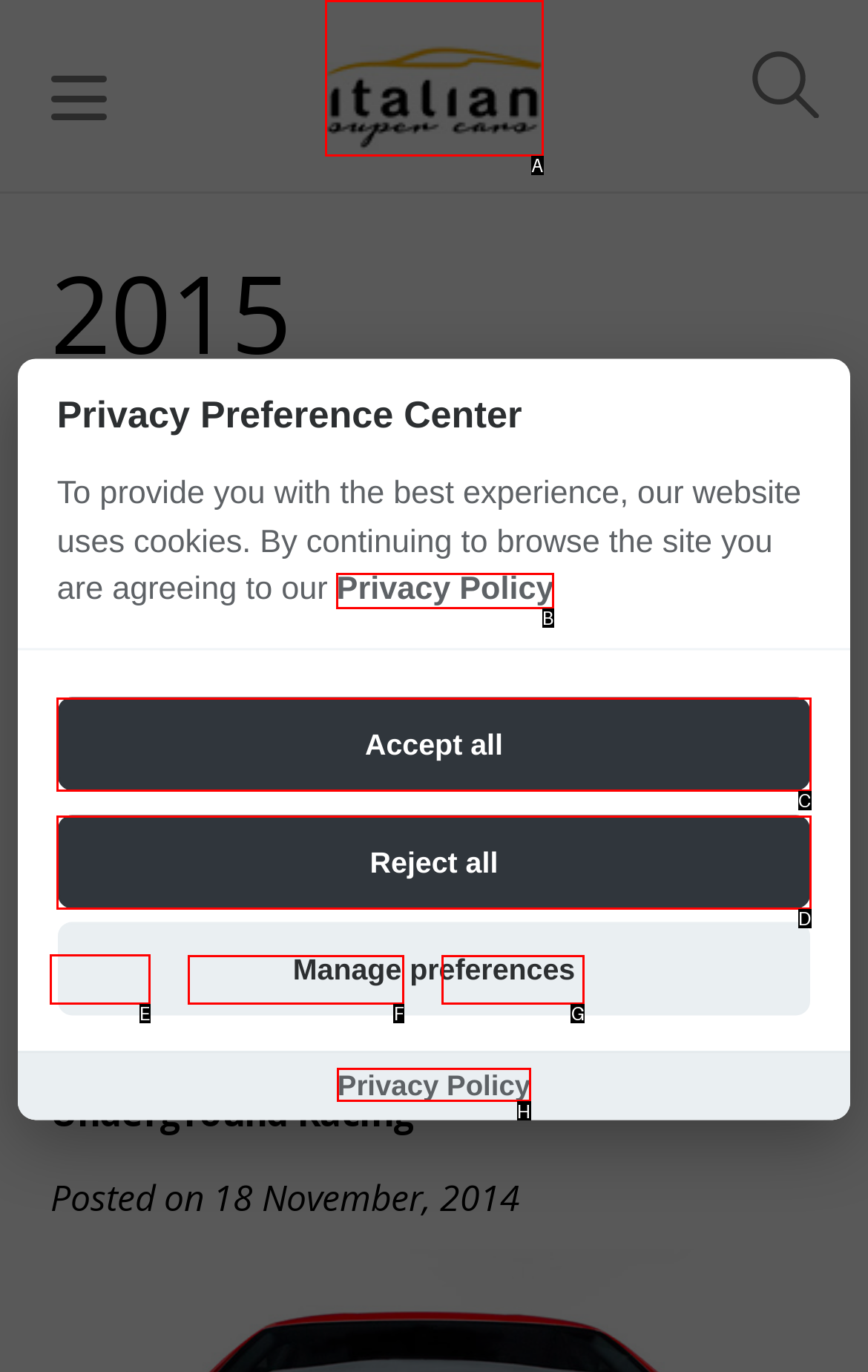What letter corresponds to the UI element to complete this task: Go to Home page
Answer directly with the letter.

E